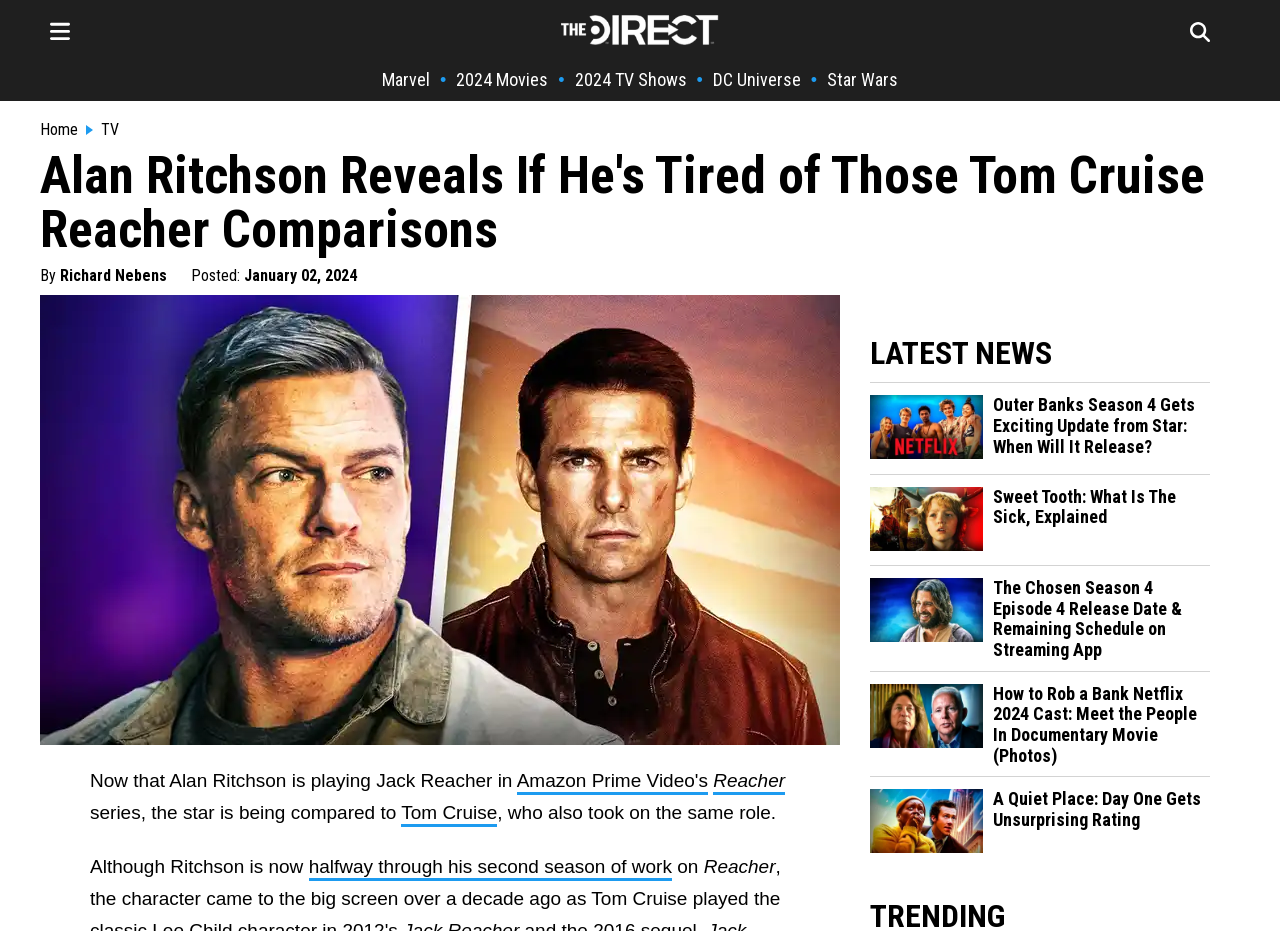Provide a thorough description of the webpage you see.

This webpage is an article about Alan Ritchson's feelings on being compared to Tom Cruise, who also played the role of Jack Reacher. At the top of the page, there is a logo image of "The Direct" on the left, and a navigation menu with links to "Marvel", "2024 Movies", "2024 TV Shows", "DC Universe", and "Star Wars" on the right. Below the navigation menu, there is a large heading that reads "Alan Ritchson Reveals If He's Tired of Those Tom Cruise Reacher Comparisons". 

To the left of the heading, there is a smaller text that reads "By Richard Nebens" and a timestamp "Posted: January 02, 2024". Below the heading, there is a large image of Alan Ritchson, Tom Cruise, and Reacher. The article begins with a paragraph of text that discusses how Alan Ritchson is being compared to Tom Cruise, who also played the role of Jack Reacher.

The article continues with several paragraphs of text that discuss Ritchson's feelings on the comparison. There are also links to "Amazon Prime Video's" and "Reacher" series throughout the article. 

On the right side of the page, there is a section titled "LATEST NEWS" with several links to news articles, including "Outer Banks Season 4 Gets Exciting Update from Star: When Will It Release?", "Sweet Tooth: What Is The Sick, Explained", "The Chosen Season 4 Episode 4 Release Date & Remaining Schedule on Streaming App", "How to Rob a Bank Netflix 2024 Cast: Meet the People In Documentary Movie (Photos)", and "A Quiet Place: Day One Gets Unsurprising Rating". Each news article has a corresponding image and a brief summary.